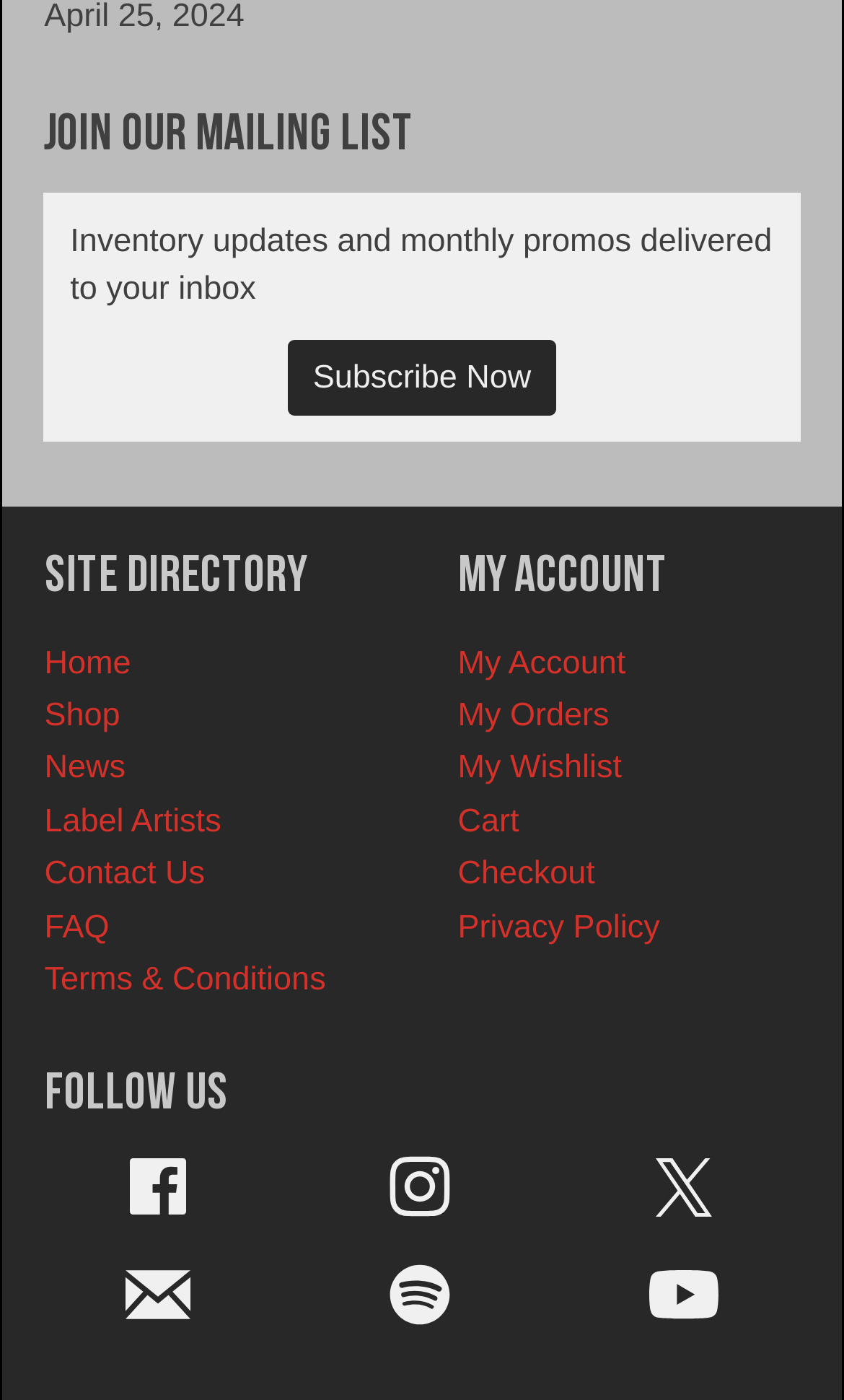Please find the bounding box coordinates of the element that needs to be clicked to perform the following instruction: "Check the news". The bounding box coordinates should be four float numbers between 0 and 1, represented as [left, top, right, bottom].

[0.053, 0.536, 0.149, 0.562]